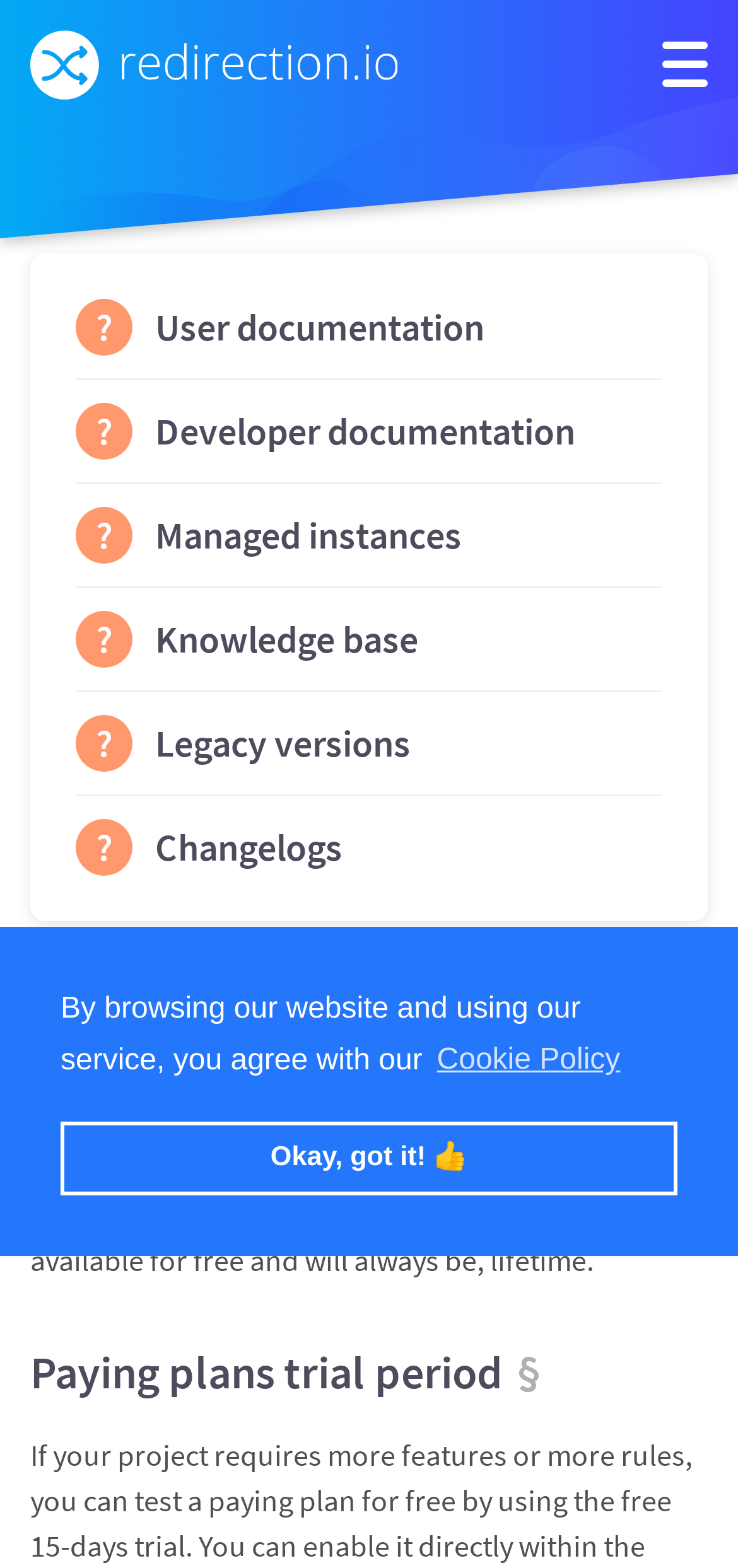Specify the bounding box coordinates of the element's region that should be clicked to achieve the following instruction: "Read about what is redirection.io?". The bounding box coordinates consist of four float numbers between 0 and 1, in the format [left, top, right, bottom].

[0.103, 0.227, 0.897, 0.285]